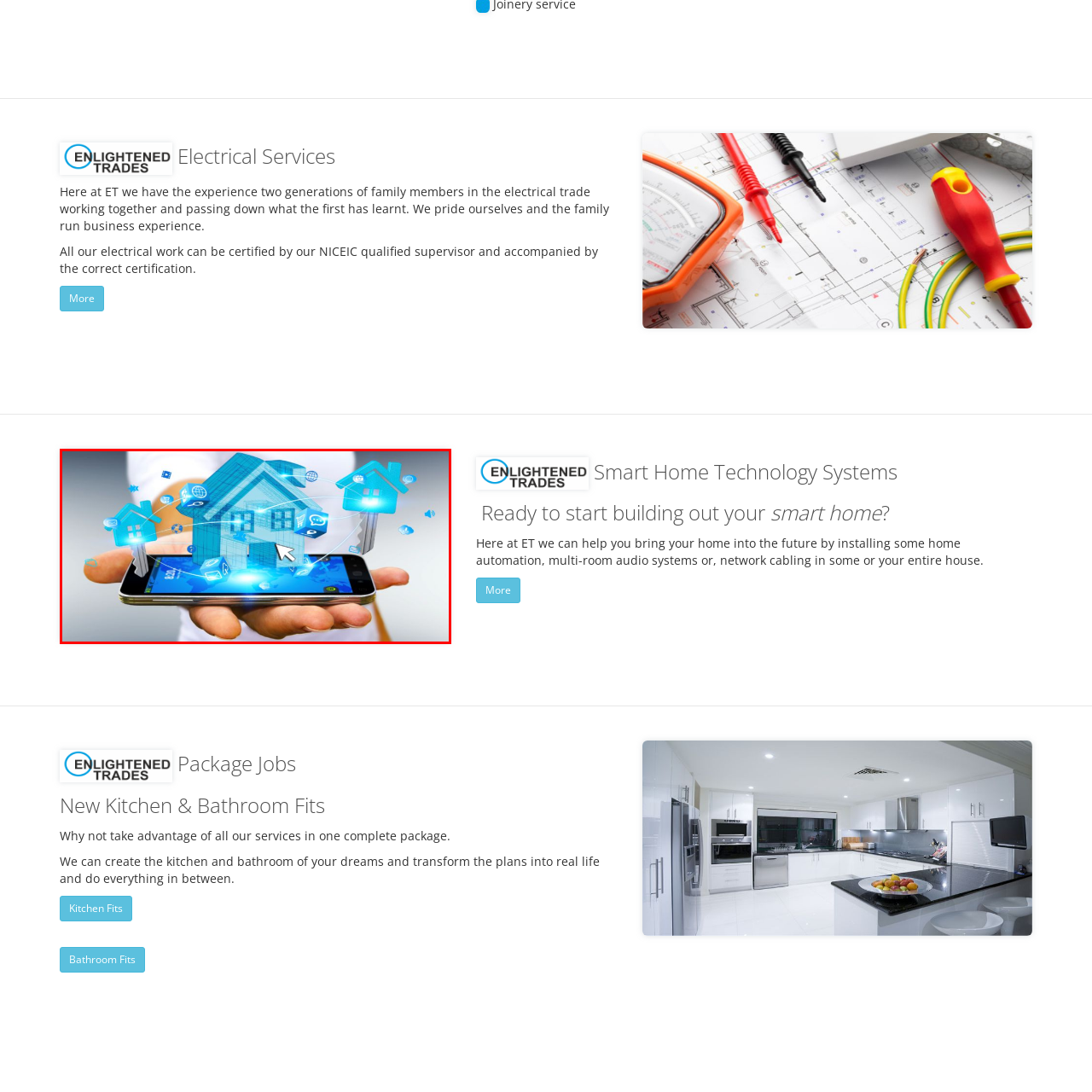View the portion of the image within the red bounding box and answer this question using a single word or phrase:
What is the broader context of the image?

Enhancing home capabilities